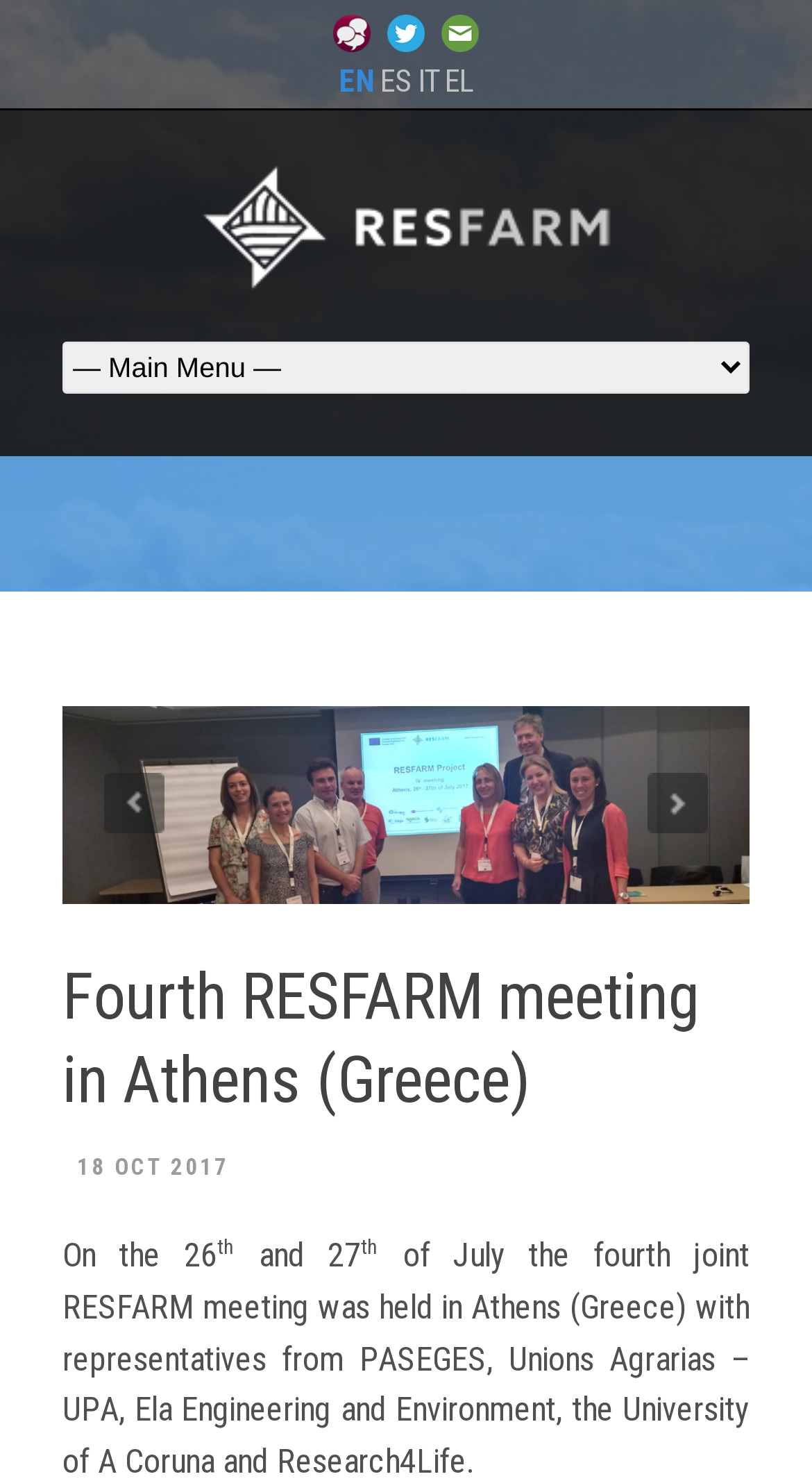What is the date of the meeting?
Give a one-word or short-phrase answer derived from the screenshot.

26-27 OCT 2017